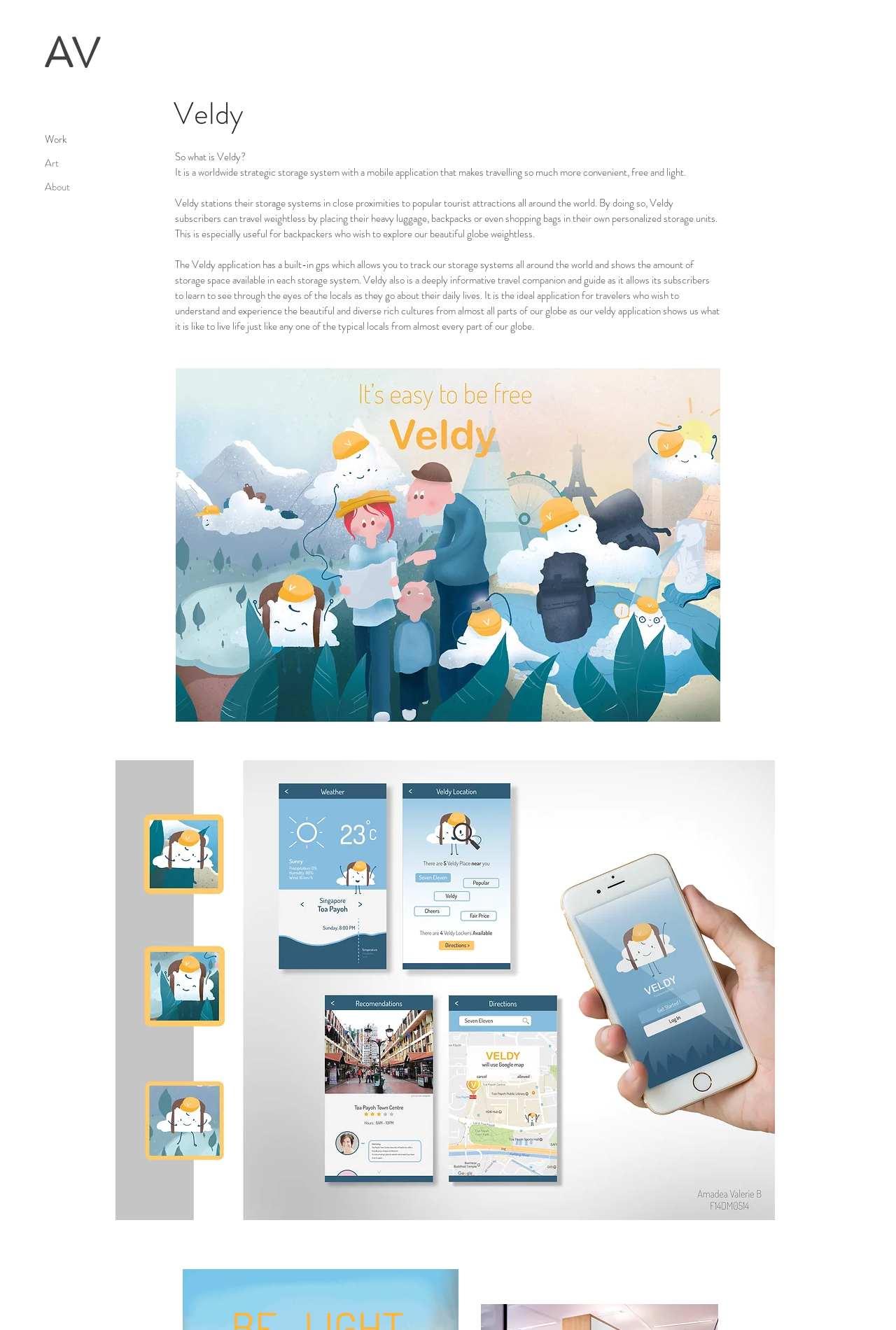What is Veldy?
Using the image as a reference, answer the question with a short word or phrase.

Travel buddy